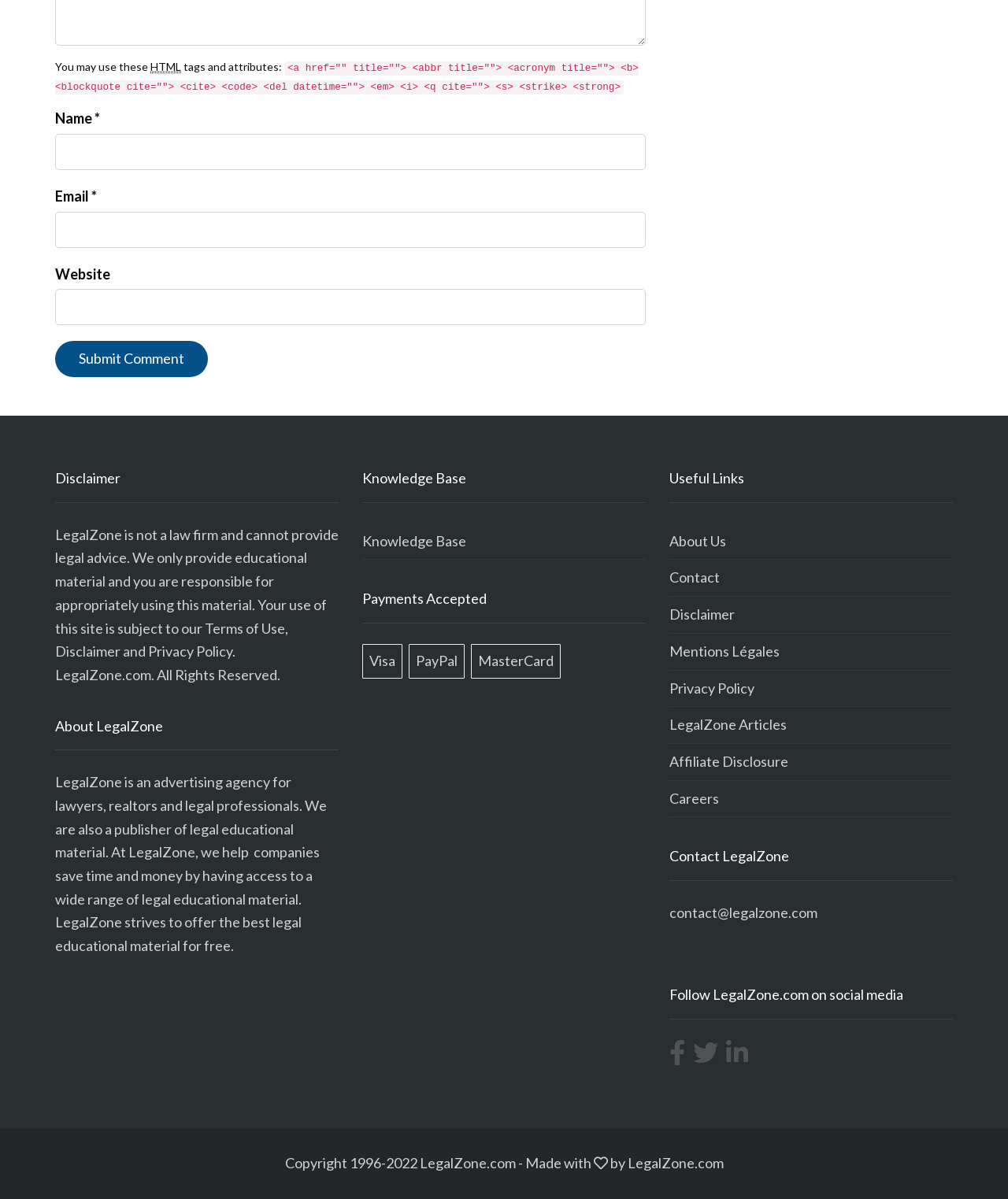Please identify the bounding box coordinates of the area I need to click to accomplish the following instruction: "Visit the Disclaimer page".

[0.055, 0.536, 0.12, 0.55]